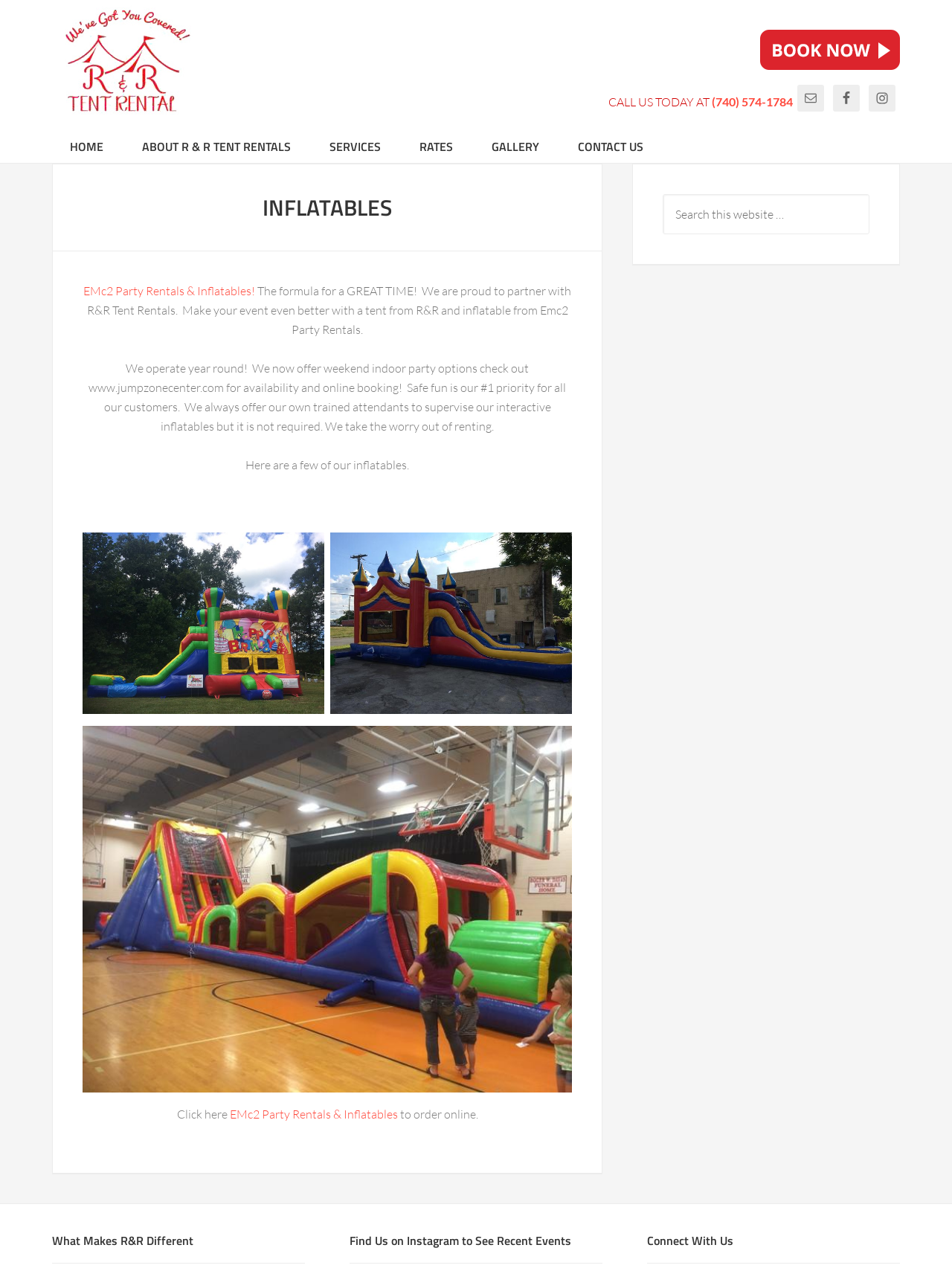What is the name of the partner company?
Using the information from the image, give a concise answer in one word or a short phrase.

R&R Tent Rentals